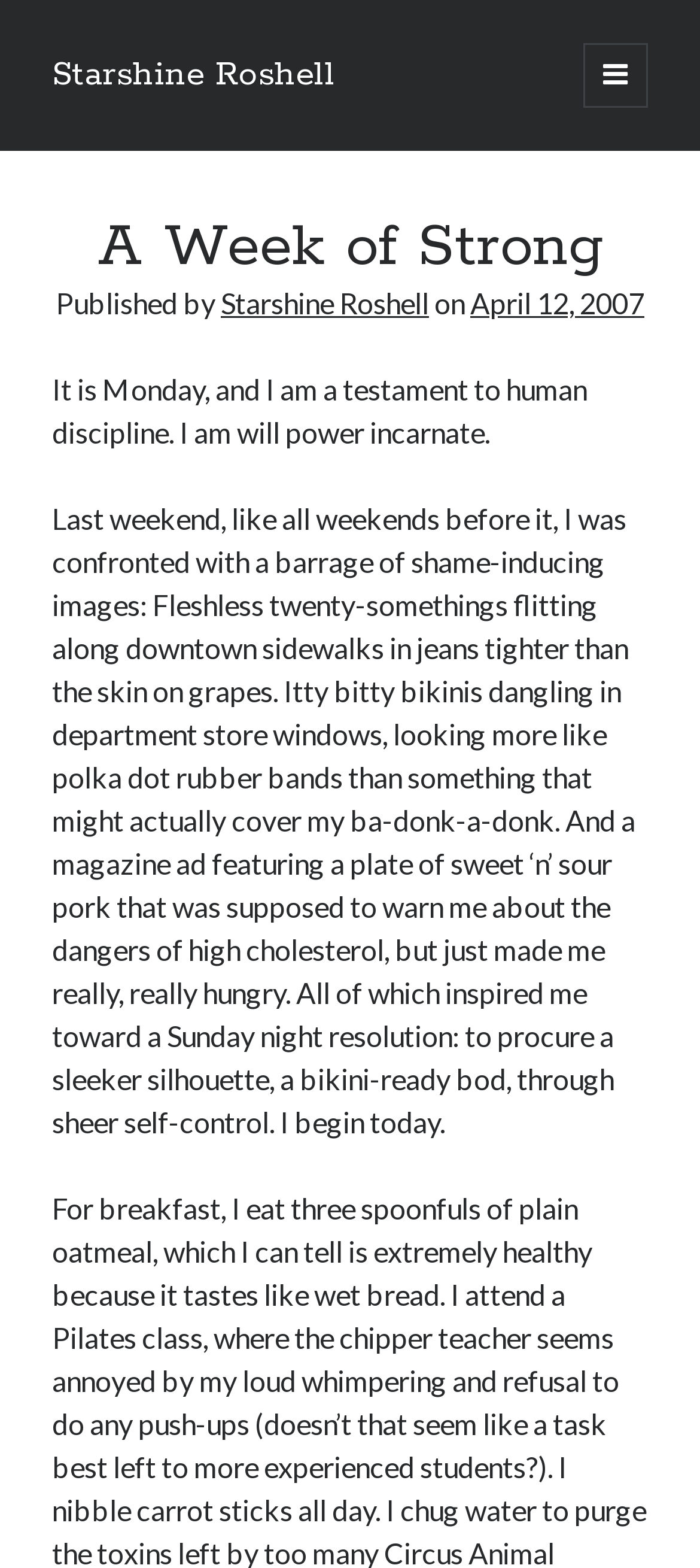What is the date of the recent post?
Please provide a comprehensive answer based on the information in the image.

The date of the recent post can be found in the link 'April 12, 2007' under the 'Published by' section.